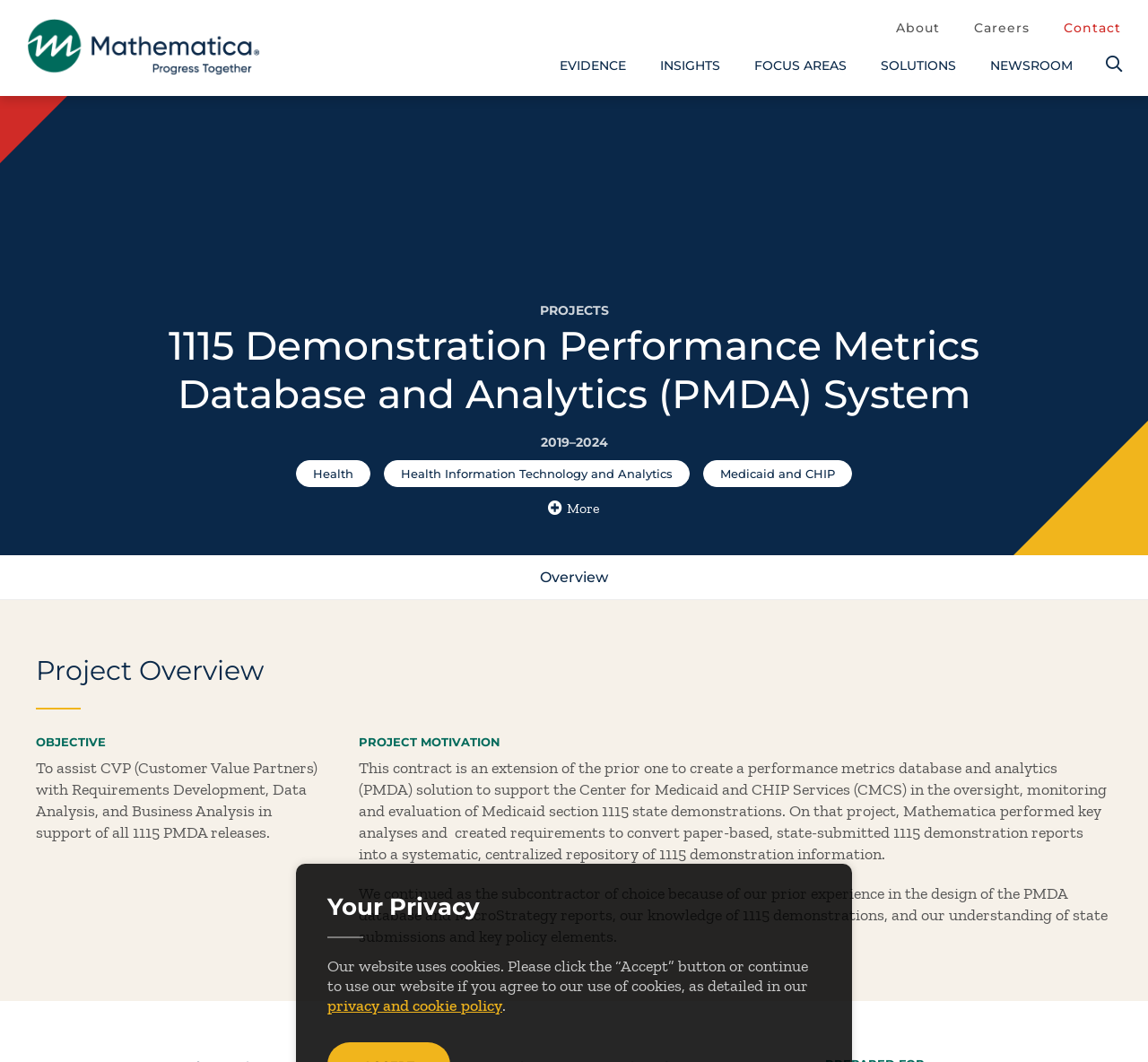Find the bounding box coordinates of the area to click in order to follow the instruction: "Check Legal notice".

None